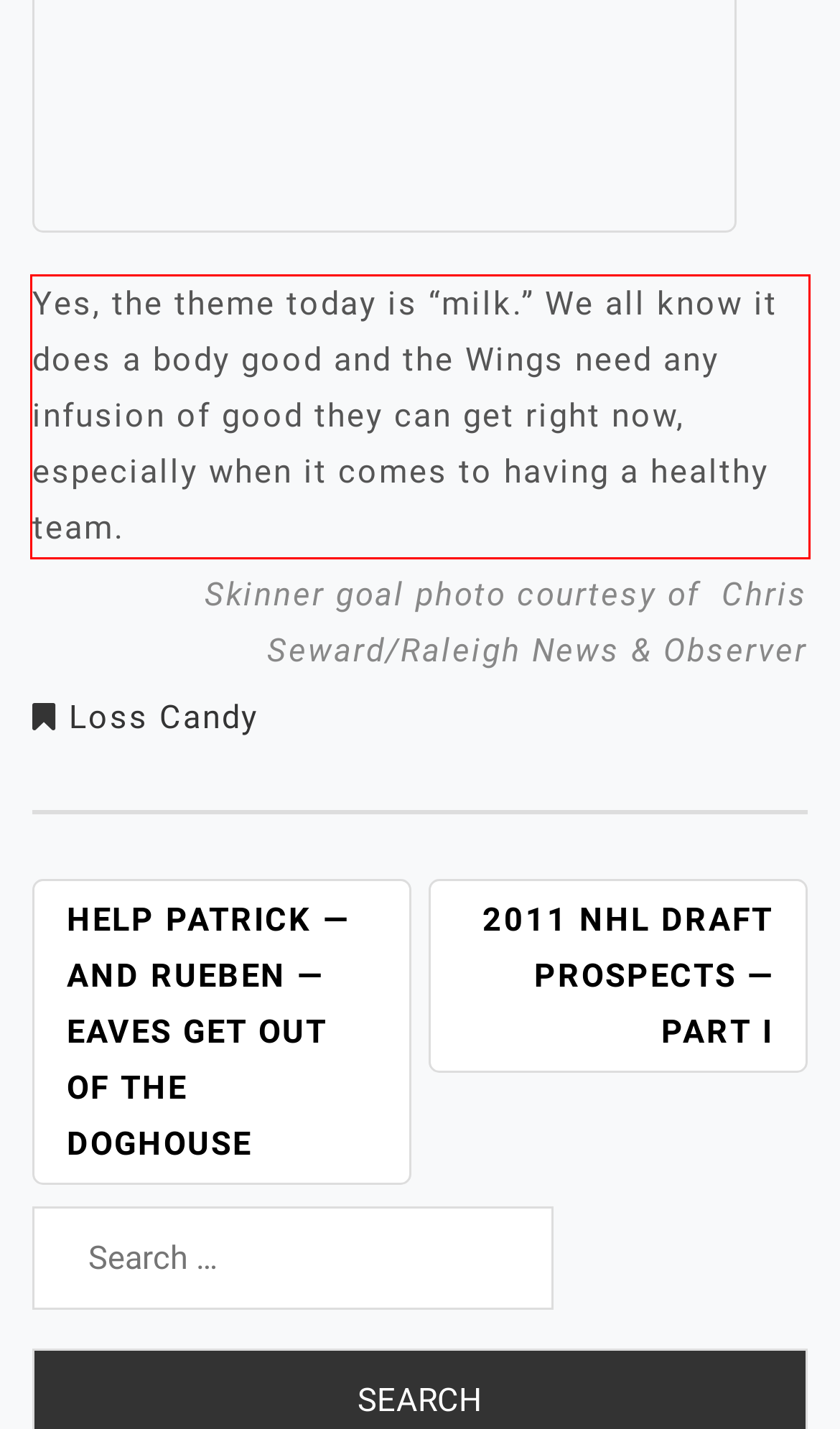From the provided screenshot, extract the text content that is enclosed within the red bounding box.

Yes, the theme today is “milk.” We all know it does a body good and the Wings need any infusion of good they can get right now, especially when it comes to having a healthy team.